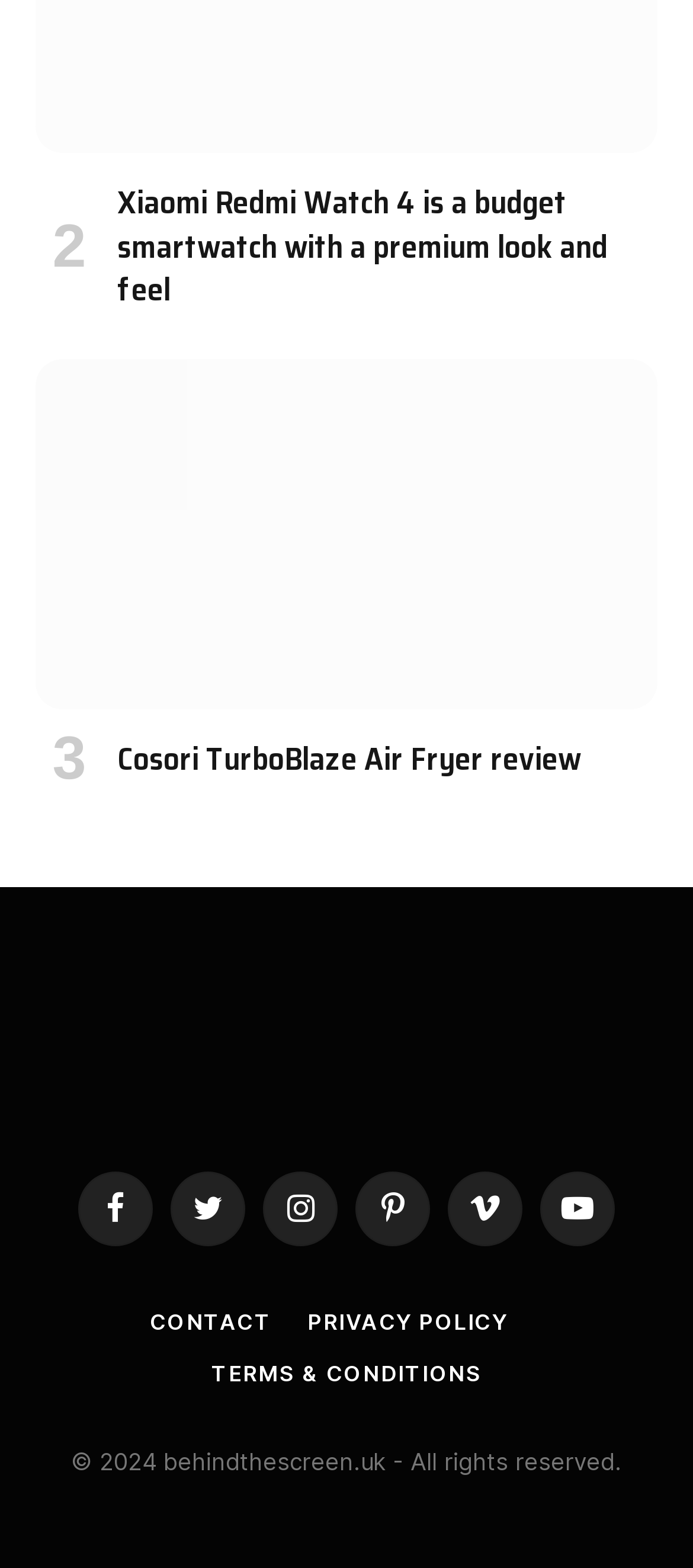Give a one-word or short-phrase answer to the following question: 
What is the name of the website?

Behind The Screen